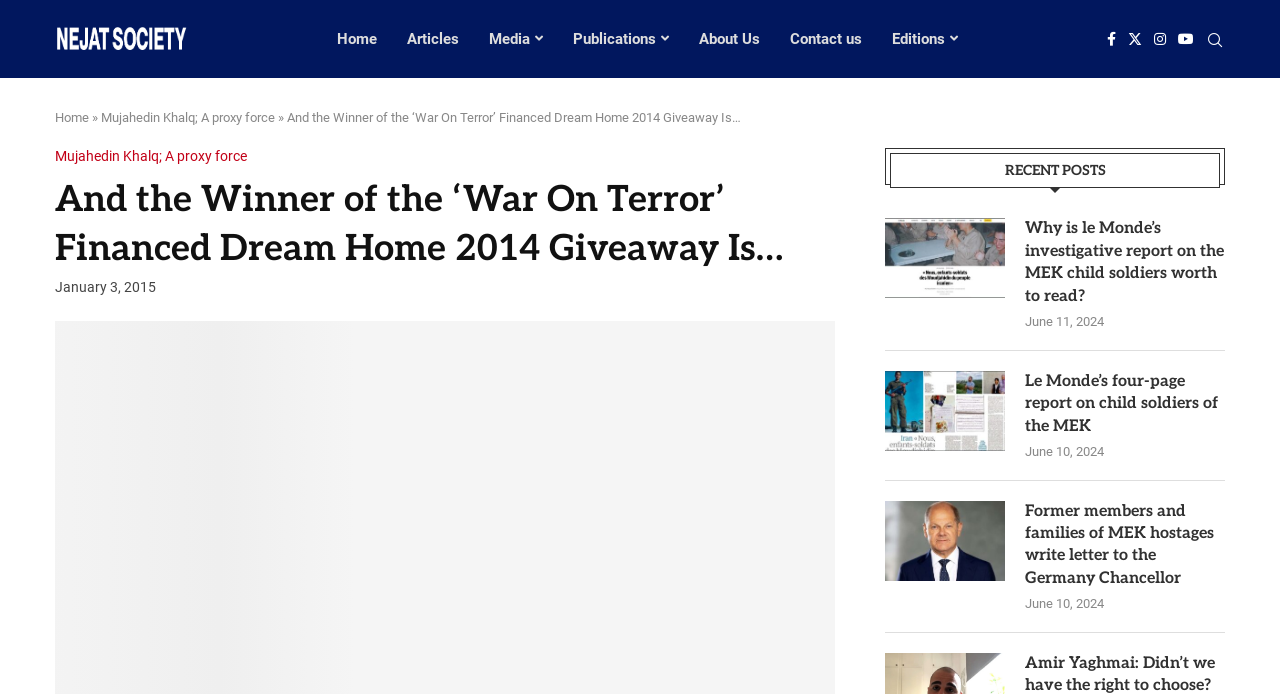Using the information in the image, give a detailed answer to the following question: What is the title of the first article?

I looked at the main content area of the webpage and found the first article with the title 'And the Winner of the ‘War On Terror’ Financed Dream Home 2014 Giveaway Is…'.